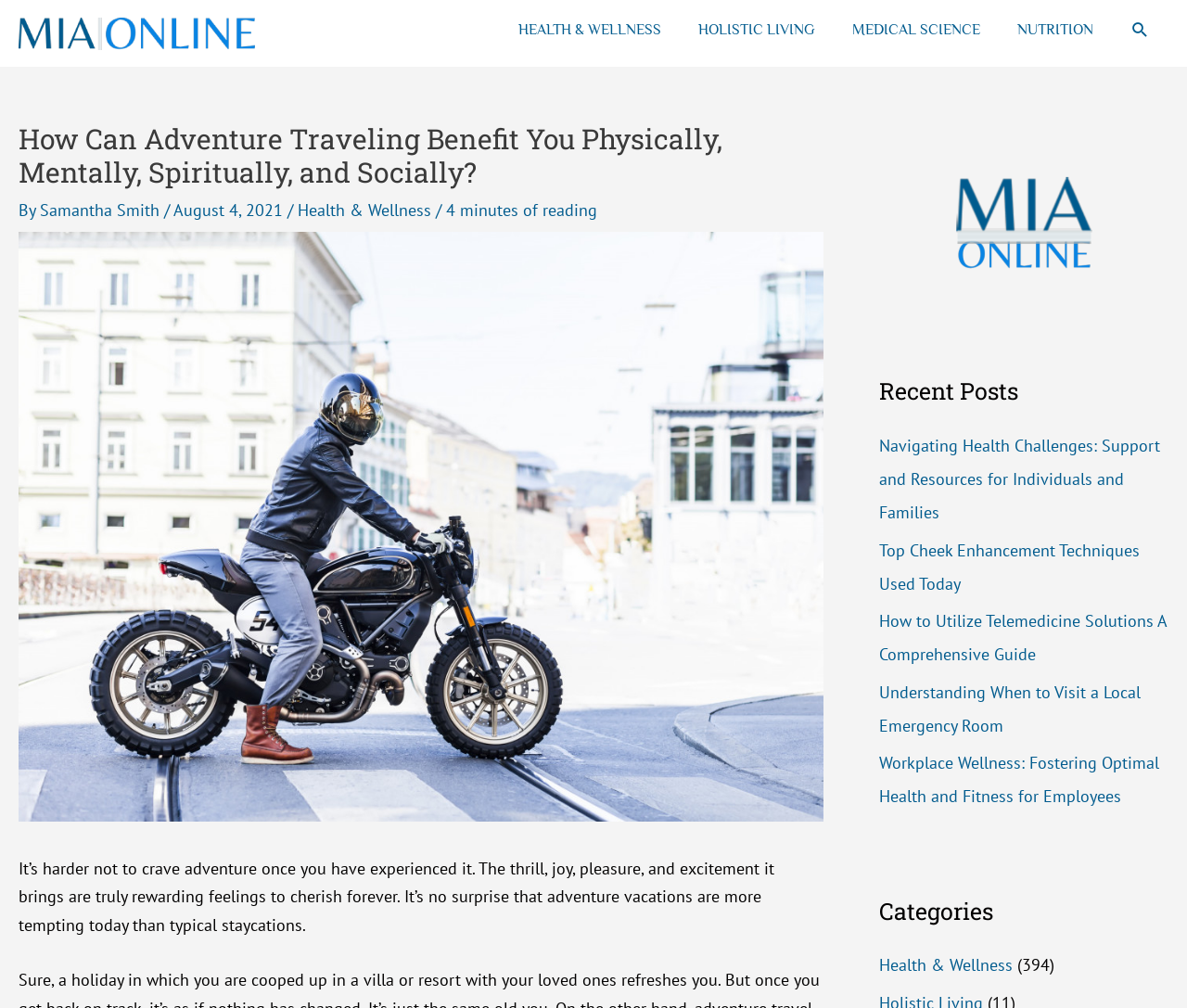Could you indicate the bounding box coordinates of the region to click in order to complete this instruction: "Read the article 'How Can Adventure Traveling Benefit You Physically, Mentally, Spiritually, and Socially?'".

[0.016, 0.121, 0.694, 0.188]